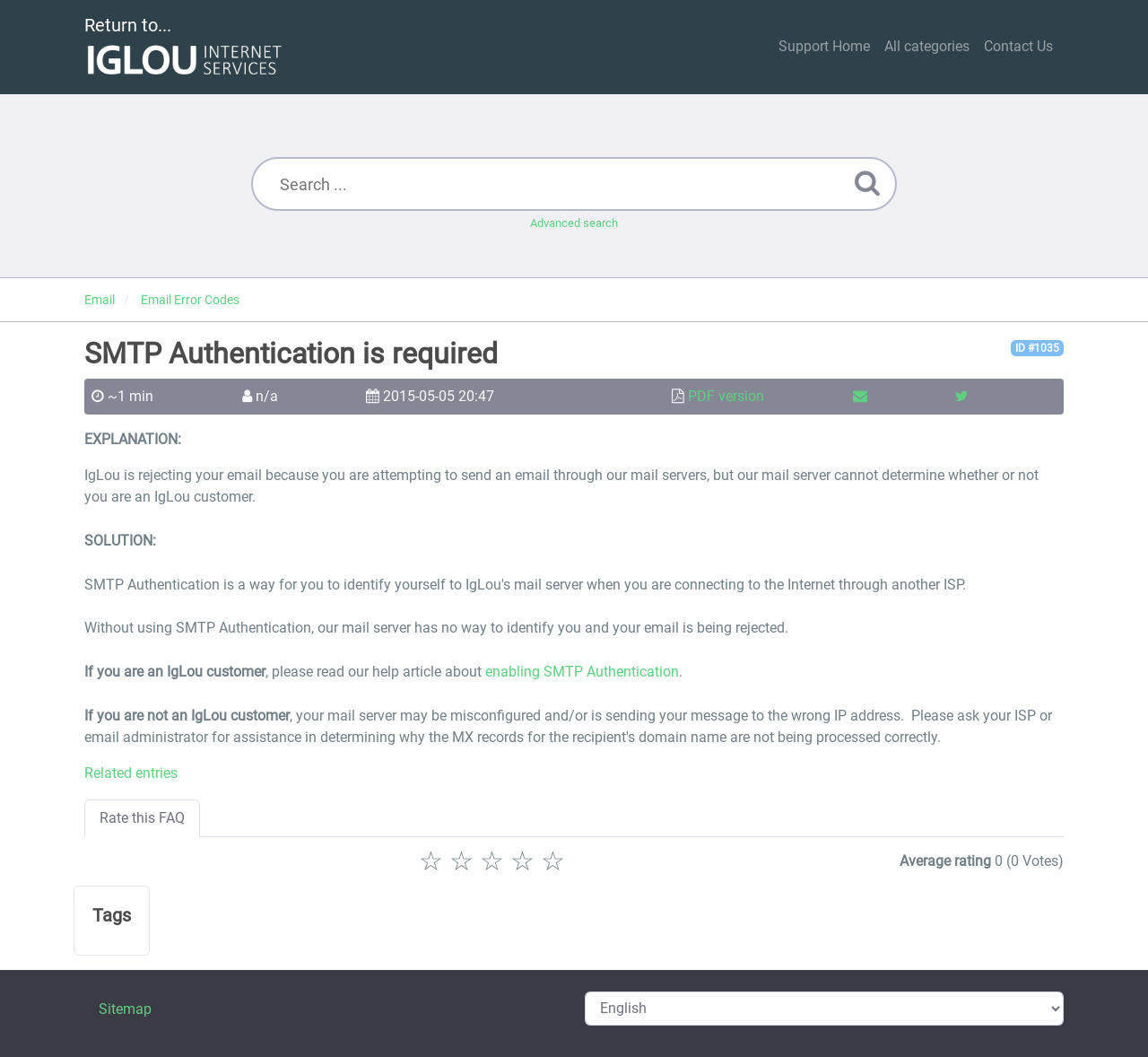Please specify the bounding box coordinates of the region to click in order to perform the following instruction: "Search for something".

[0.219, 0.132, 0.781, 0.22]